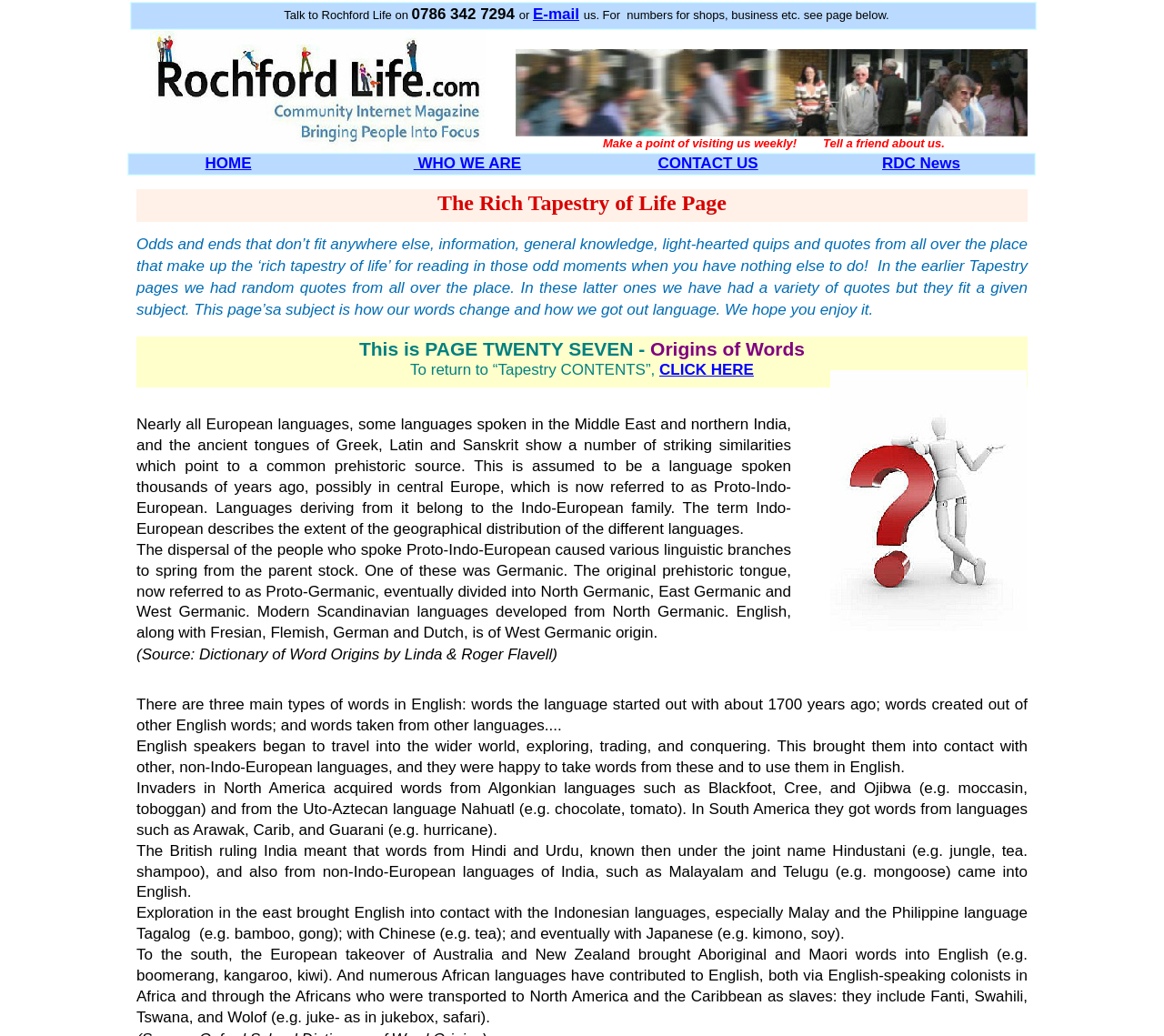How can I return to the Tapestry CONTENTS?
Refer to the image and provide a one-word or short phrase answer.

CLICK HERE